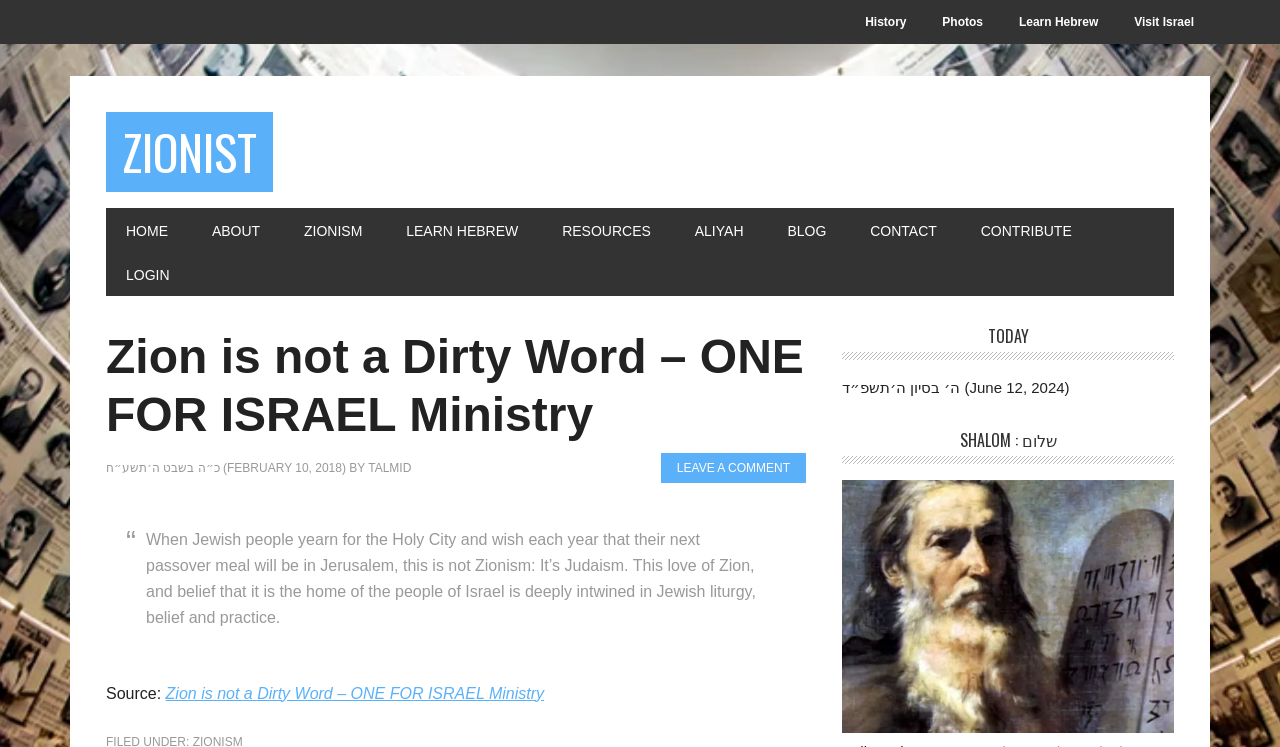Ascertain the bounding box coordinates for the UI element detailed here: "Leave a Comment". The coordinates should be provided as [left, top, right, bottom] with each value being a float between 0 and 1.

[0.516, 0.607, 0.63, 0.647]